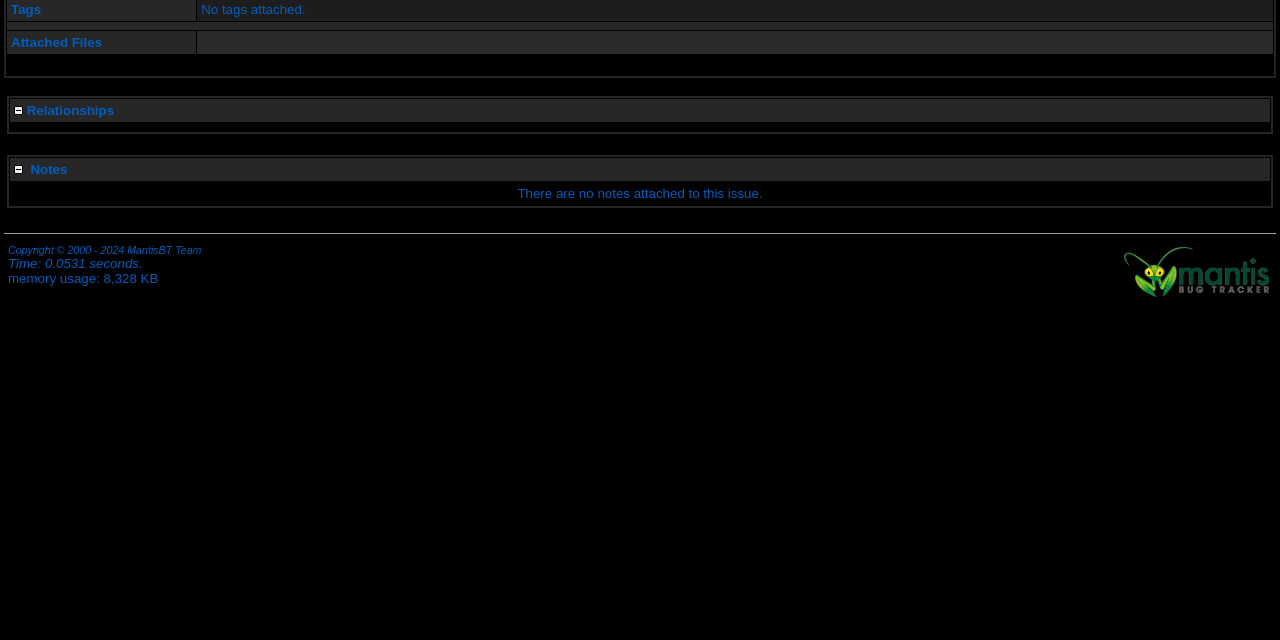Identify the bounding box for the given UI element using the description provided. Coordinates should be in the format (top-left x, top-left y, bottom-right x, bottom-right y) and must be between 0 and 1. Here is the description: Attached Files

[0.009, 0.055, 0.08, 0.078]